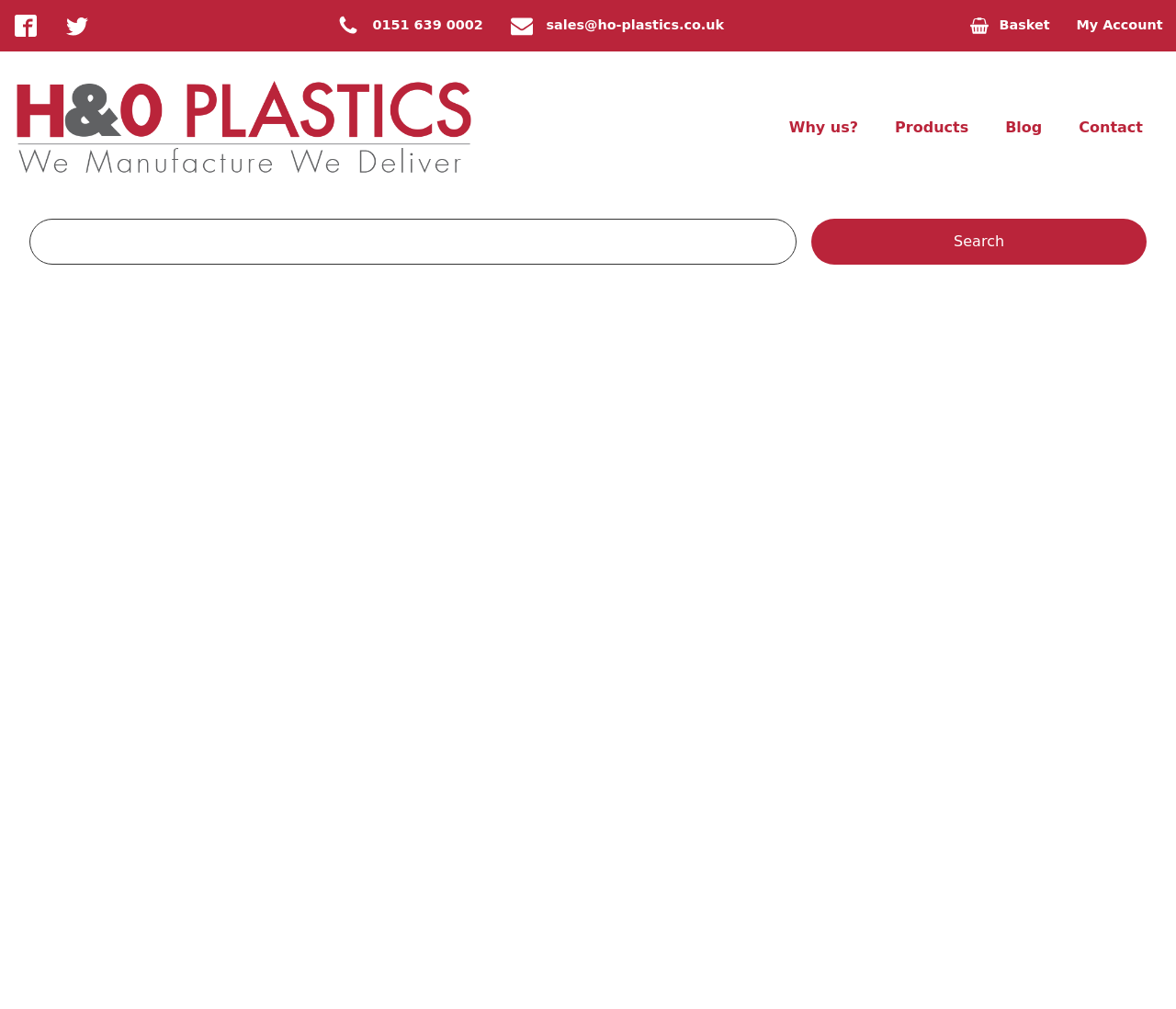What is the icon next to the 'Basket' link?
Analyze the image and provide a thorough answer to the question.

I looked at the 'Basket' link and saw that it has a shopping basket icon next to it, indicating that it is related to online shopping.